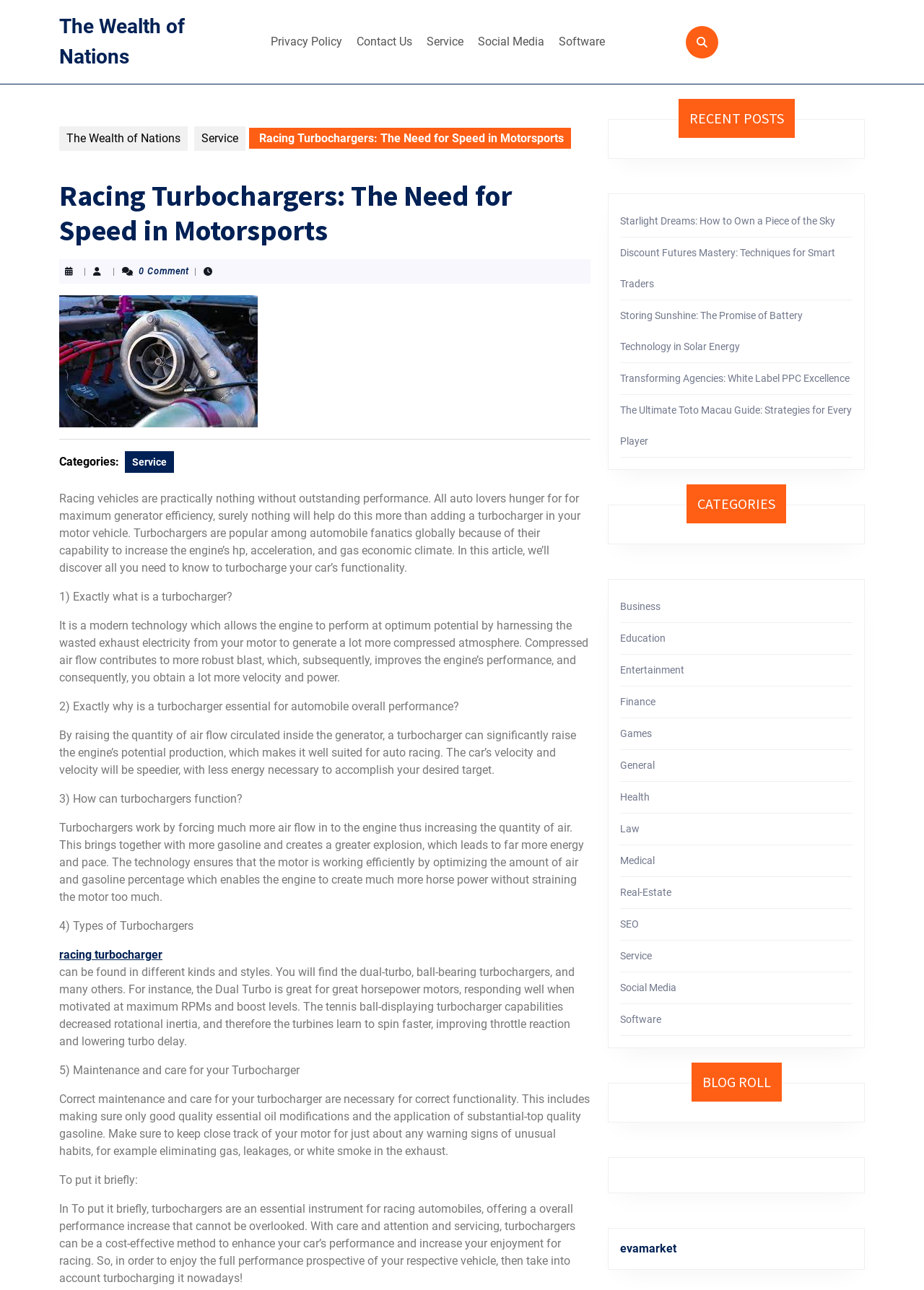What is the purpose of a turbocharger?
Can you provide a detailed and comprehensive answer to the question?

The purpose of a turbocharger can be determined by reading the article, which states that 'Turbochargers are popular among automobile fanatics globally because of their capability to increase the engine’s hp, acceleration, and gas economic climate'.